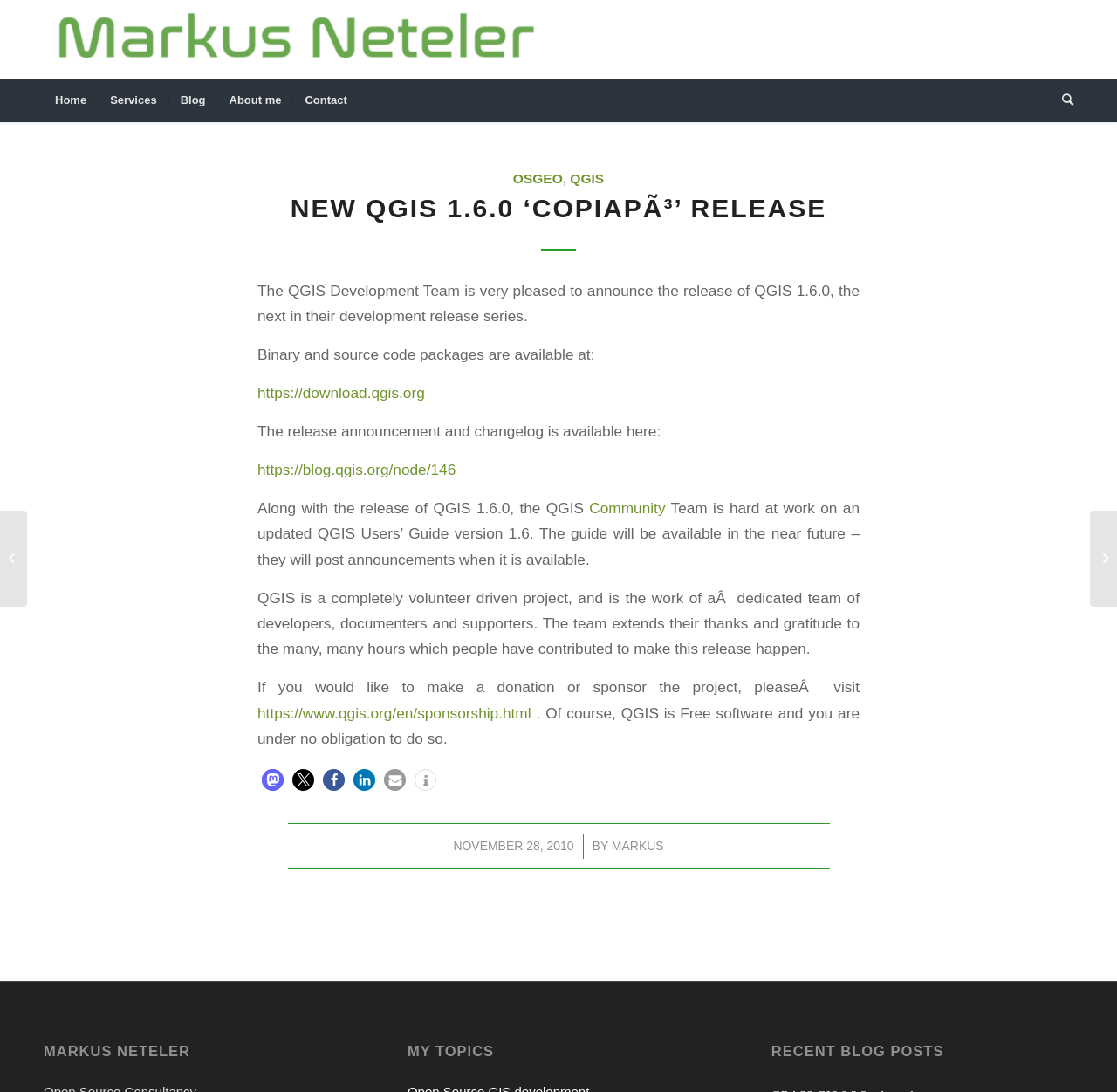Detail the features and information presented on the webpage.

The webpage is about the release of QGIS 1.6.0, also known as 'Copiapó'. At the top left corner, there is a logo of Markus Neteler Consulting, accompanied by a vertical menu with options such as 'Home', 'Services', 'Blog', 'About me', 'Contact', and 'Search'. 

Below the menu, there is a main section that takes up most of the page. It starts with a header section that contains links to OSGEO and QGIS. The main heading announces the release of QGIS 1.6.0, followed by a paragraph describing the release. The text explains that binary and source code packages are available at a specified URL, and provides a link to the release announcement and changelog.

The page then mentions that the QGIS Community is working on an updated QGIS Users' Guide version 1.6, which will be available soon. It also expresses gratitude to the many contributors who made this release possible. Additionally, it provides information on how to make a donation or sponsor the project.

Below this text, there are five buttons to share the content on various social media platforms, including Mastodon, X, Facebook, LinkedIn, and email. Next to these buttons, there is a timestamp showing the date 'NOVEMBER 28, 2010'. 

At the bottom of the page, there are three headings: 'MARKUS NETELER', 'MY TOPICS', and 'RECENT BLOG POSTS'. On the left side of the page, there are two links to other blog posts, one about the OSGeo Japan Chapter receiving an award and another about the release candidate of GRASS 6.4.1.